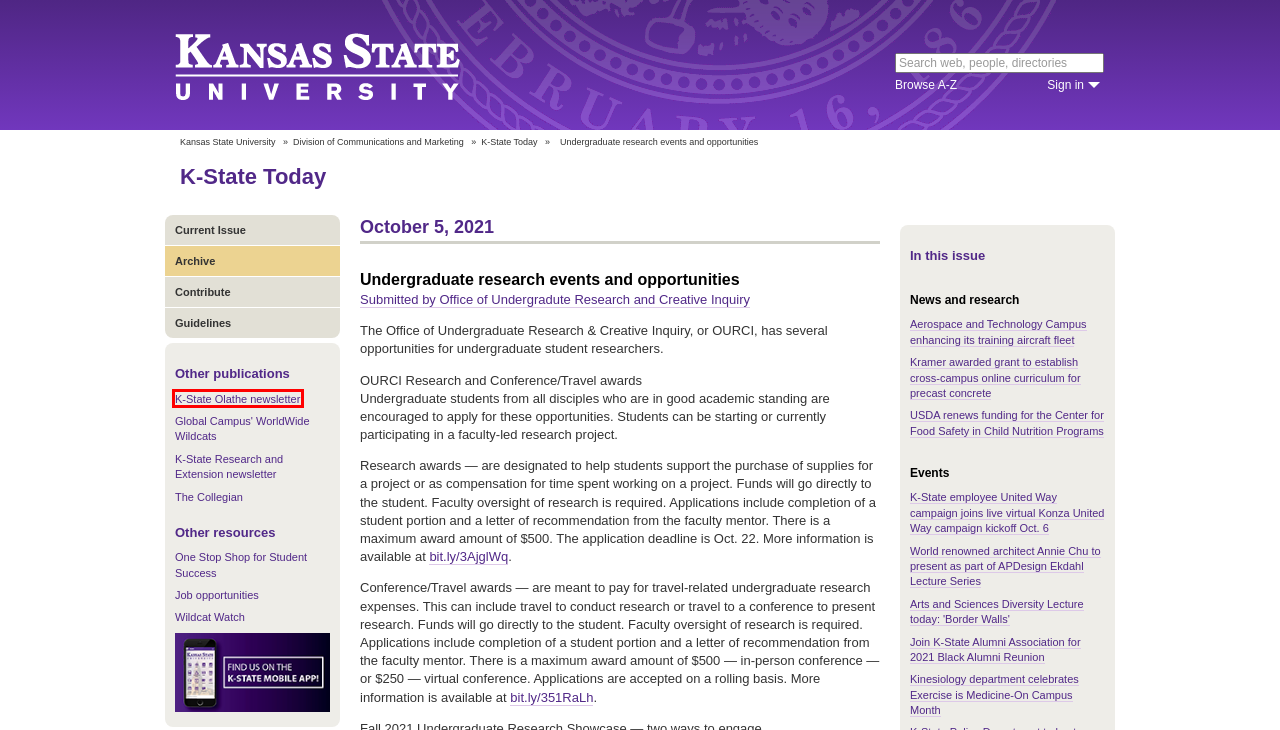You are presented with a screenshot of a webpage that includes a red bounding box around an element. Determine which webpage description best matches the page that results from clicking the element within the red bounding box. Here are the candidates:
A. KSRE Tuesday Letter
B. Join us for the 2021 Black Alumni Reunion | K-State Alumni Association
C. Newsletter archive
D. K-State Today
E. Aerospace and Technology Campus enhancing its training aircraft fleet
F. Division of Communications and Marketing
G. William Vélez to present College of Arts and Sciences Diversity Lecture
H. WorldWide Wildcats

C